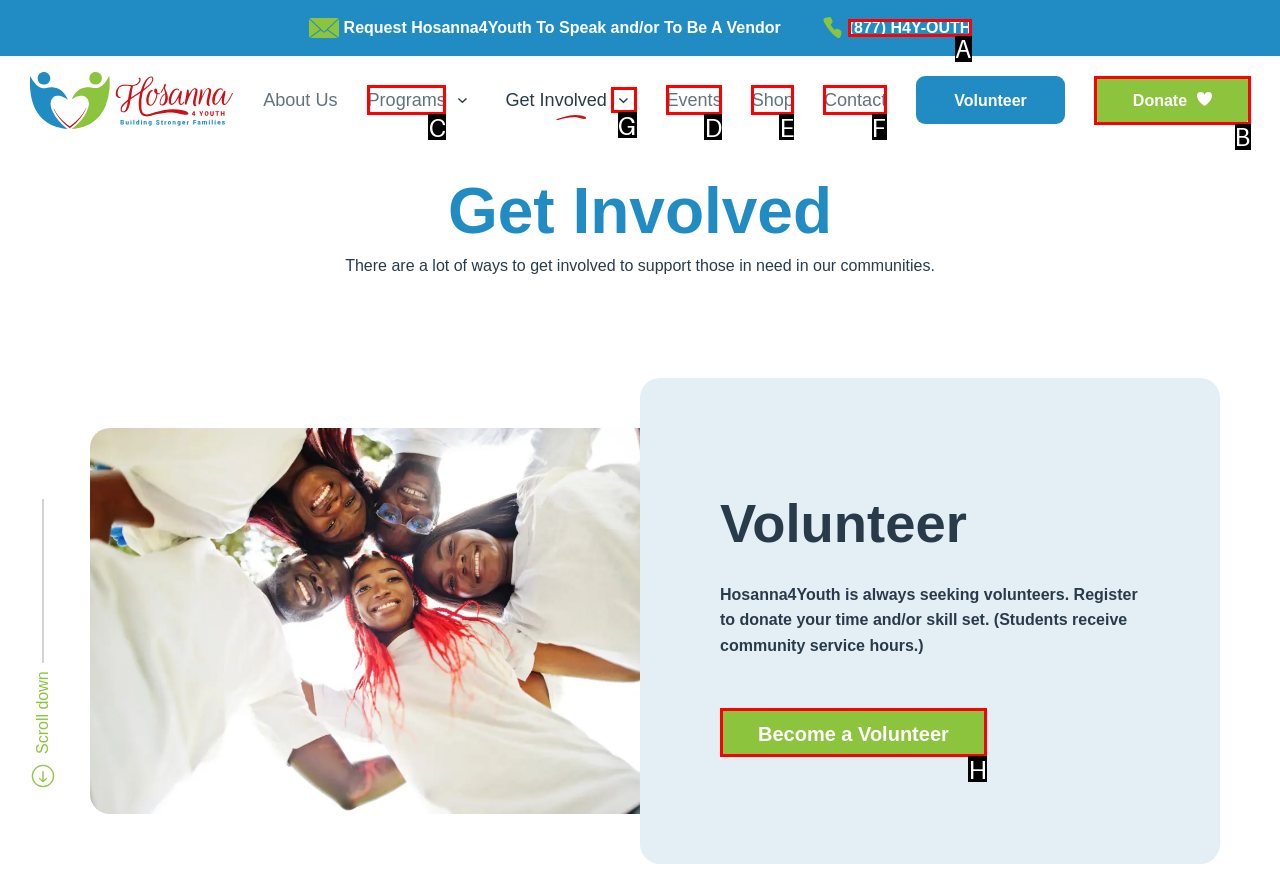Refer to the description: Become a Volunteer and choose the option that best fits. Provide the letter of that option directly from the options.

H